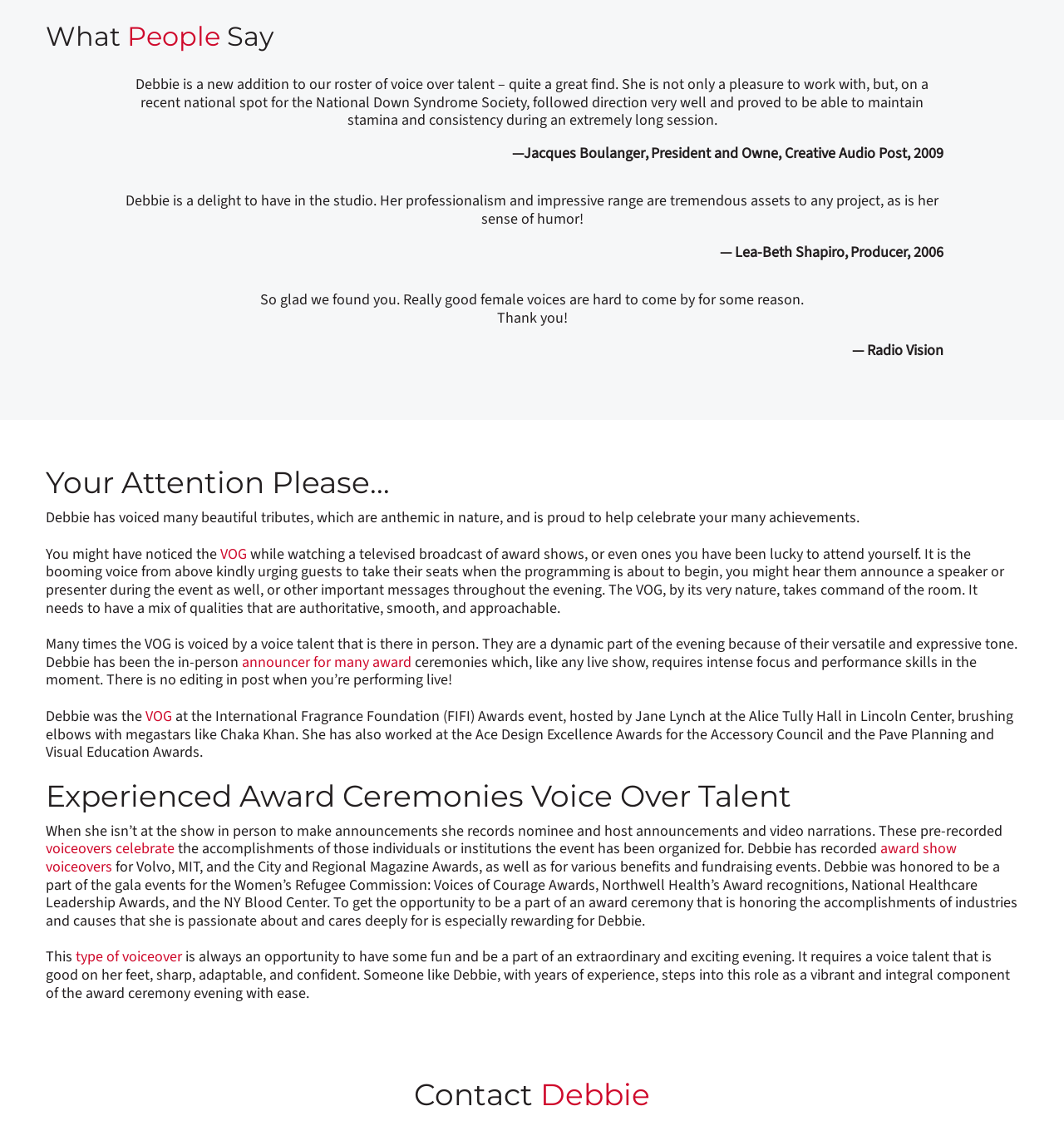Find and provide the bounding box coordinates for the UI element described with: "VOG".

[0.137, 0.448, 0.162, 0.467]